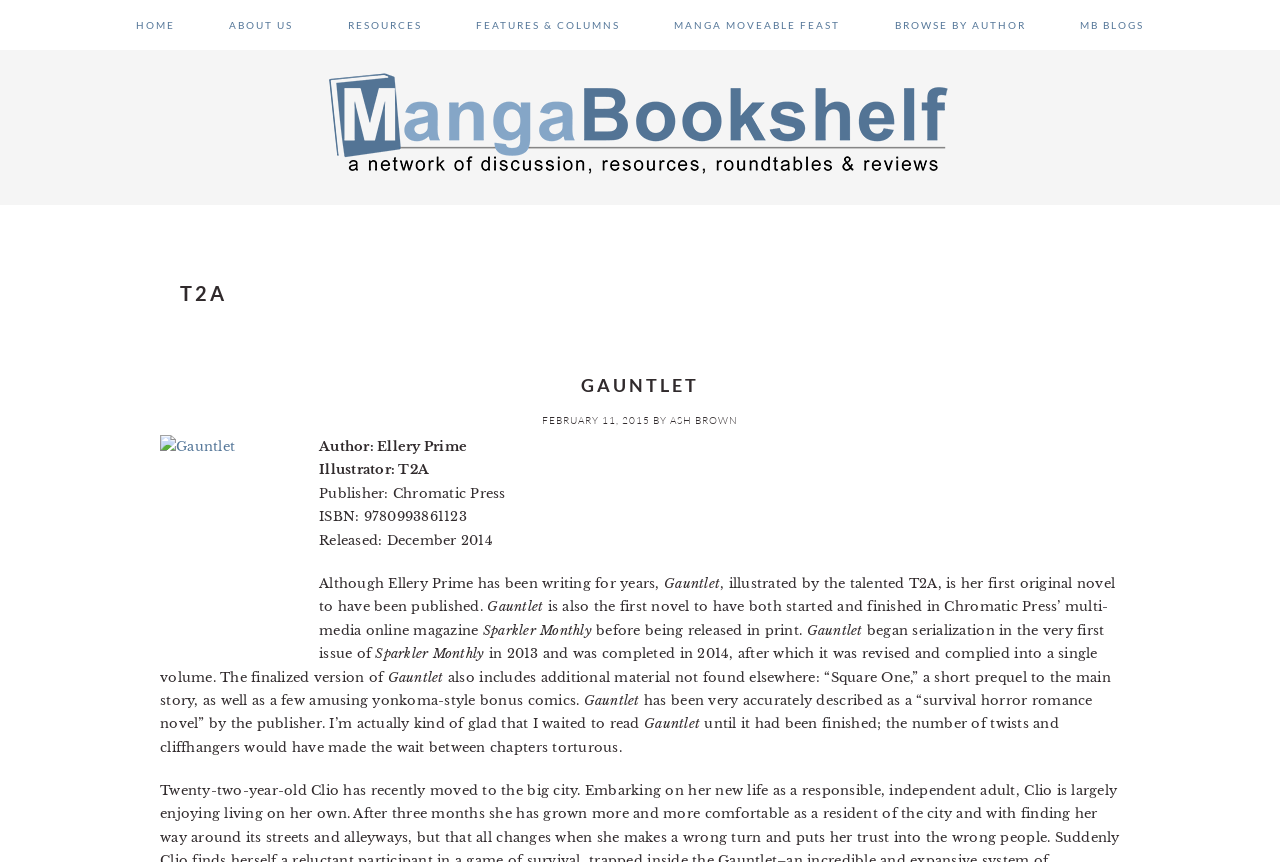Please identify the bounding box coordinates of the region to click in order to complete the task: "Browse manga by author". The coordinates must be four float numbers between 0 and 1, specified as [left, top, right, bottom].

[0.699, 0.022, 0.801, 0.036]